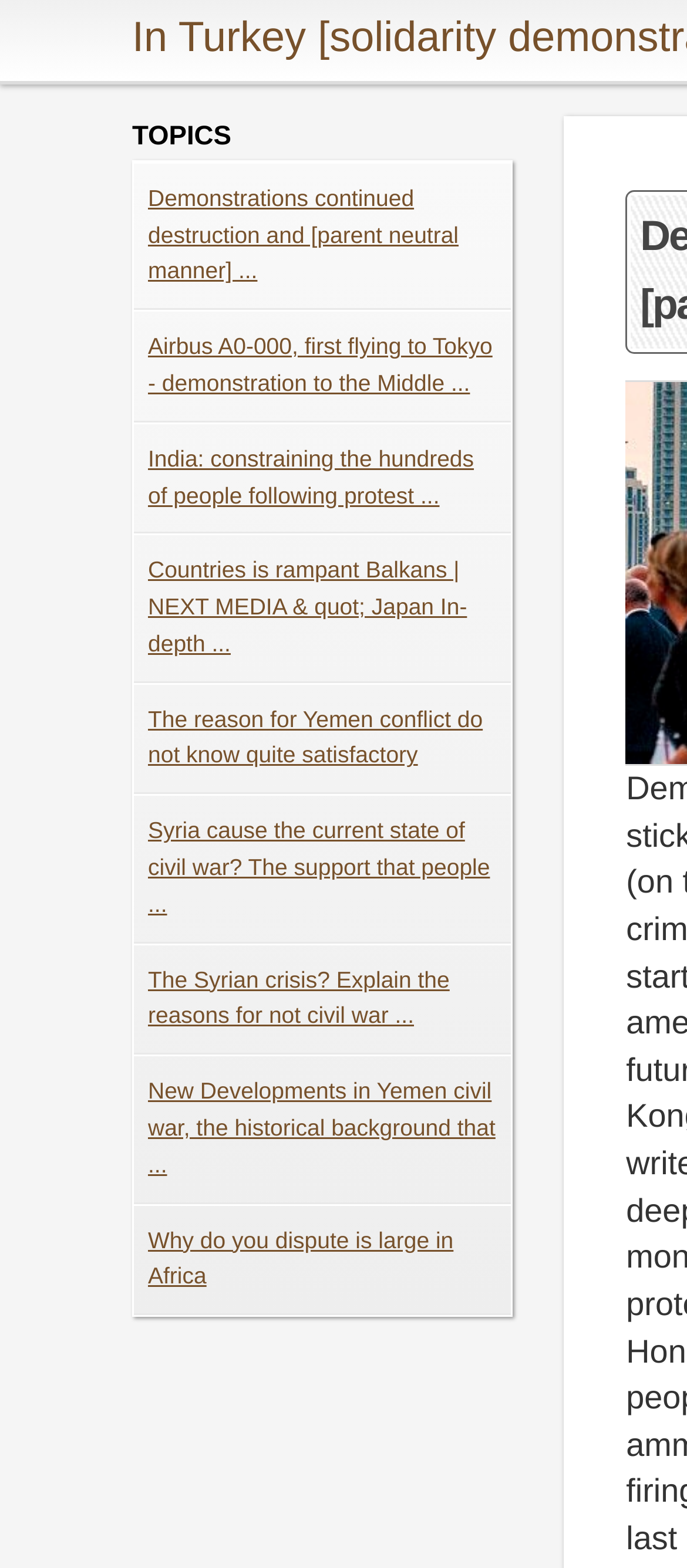Determine the bounding box coordinates of the region that needs to be clicked to achieve the task: "Go to ArtRabbit".

None